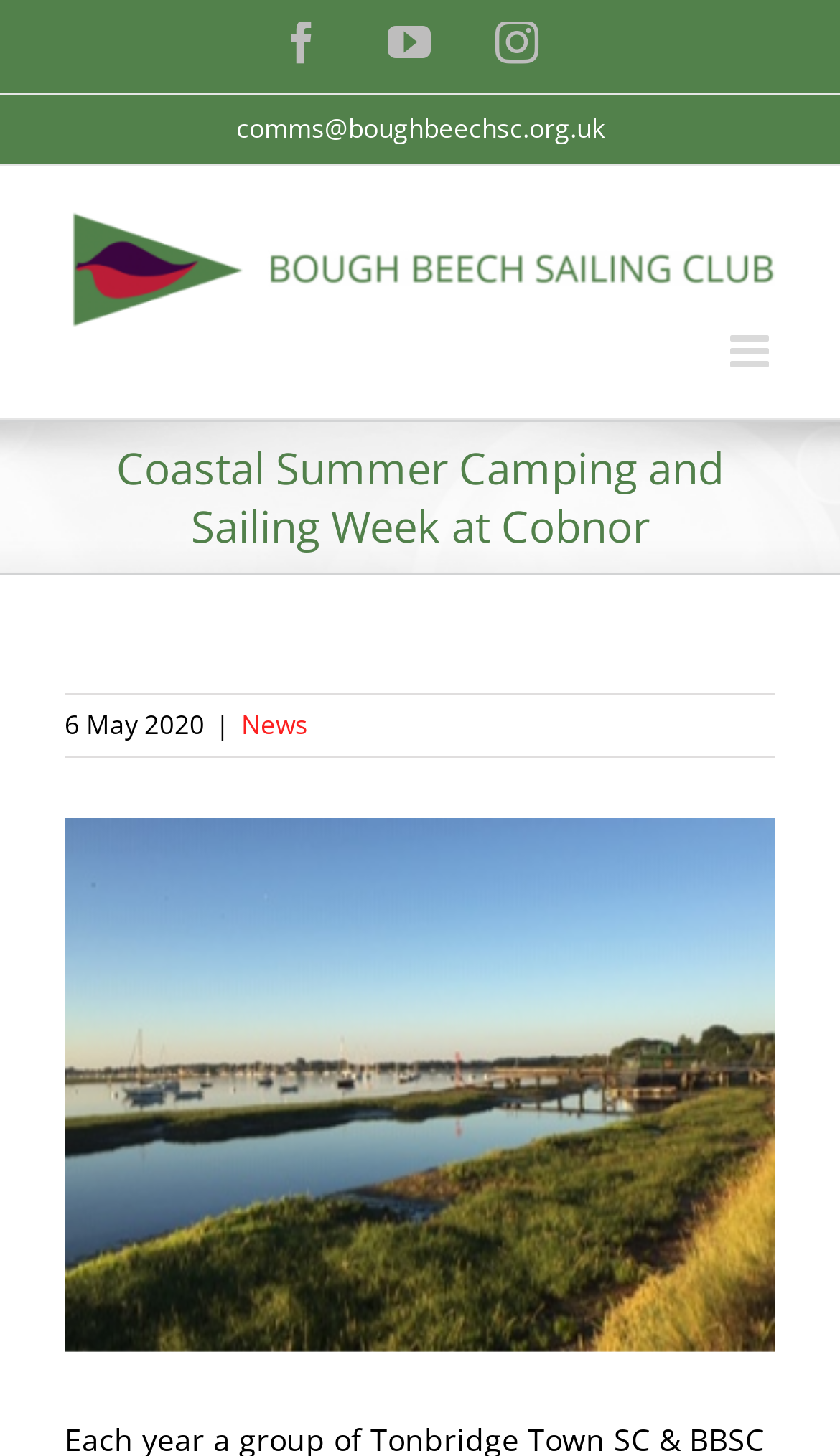Please locate the bounding box coordinates of the element's region that needs to be clicked to follow the instruction: "Open Facebook page". The bounding box coordinates should be provided as four float numbers between 0 and 1, i.e., [left, top, right, bottom].

[0.333, 0.015, 0.385, 0.044]